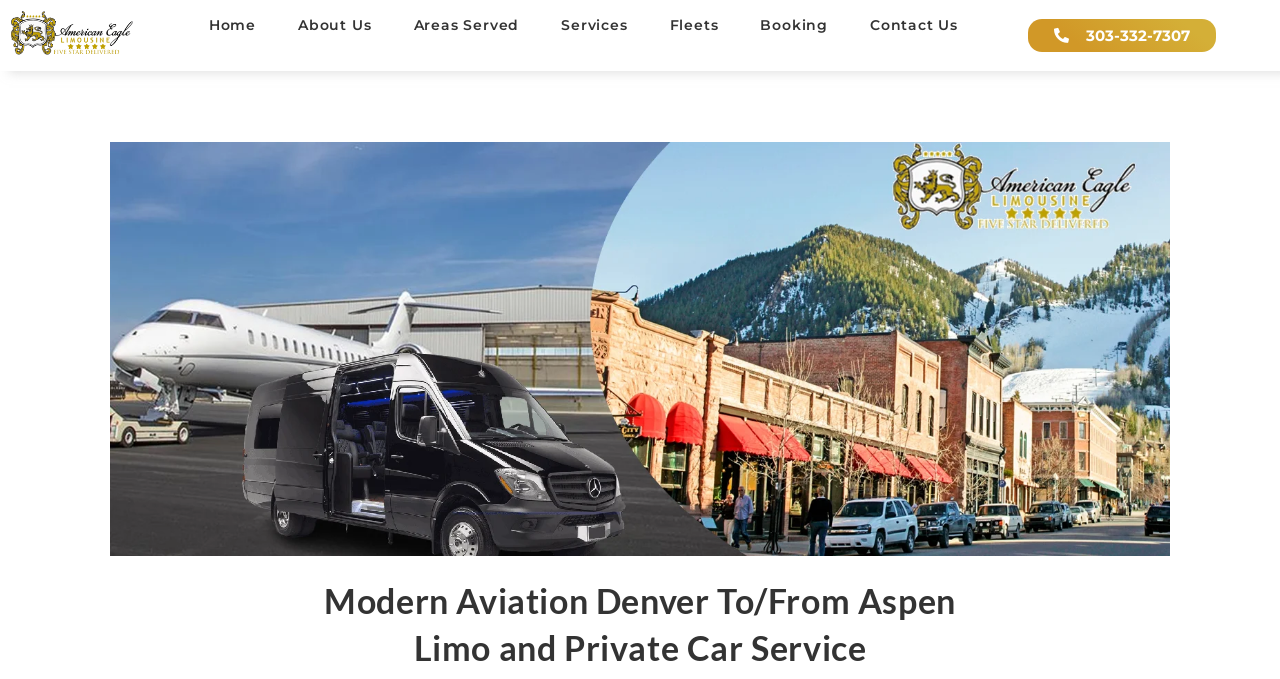Kindly respond to the following question with a single word or a brief phrase: 
How many images are there on the page?

2